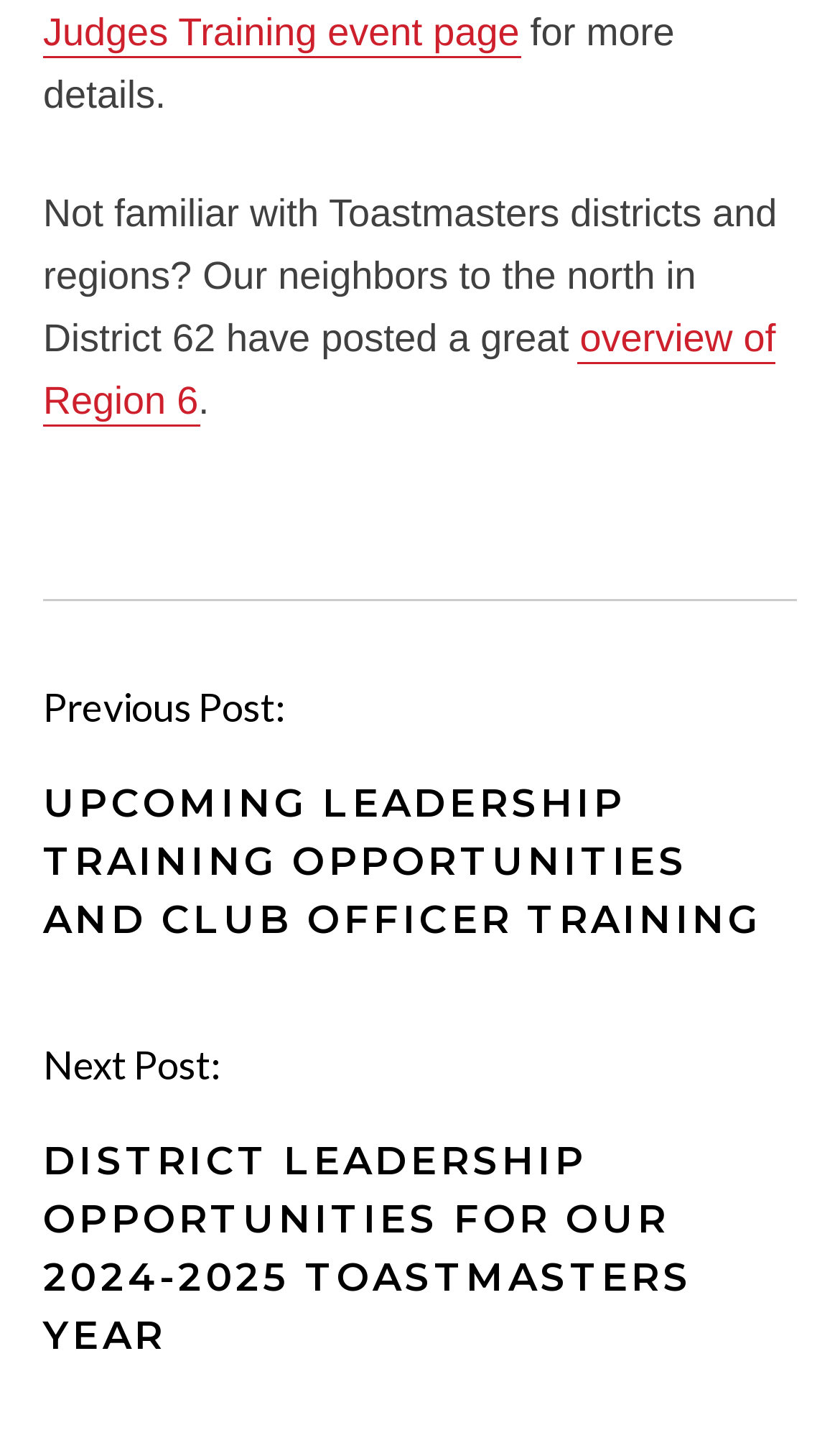What is the topic of the upcoming leadership training?
Respond to the question with a single word or phrase according to the image.

Club Officer Training